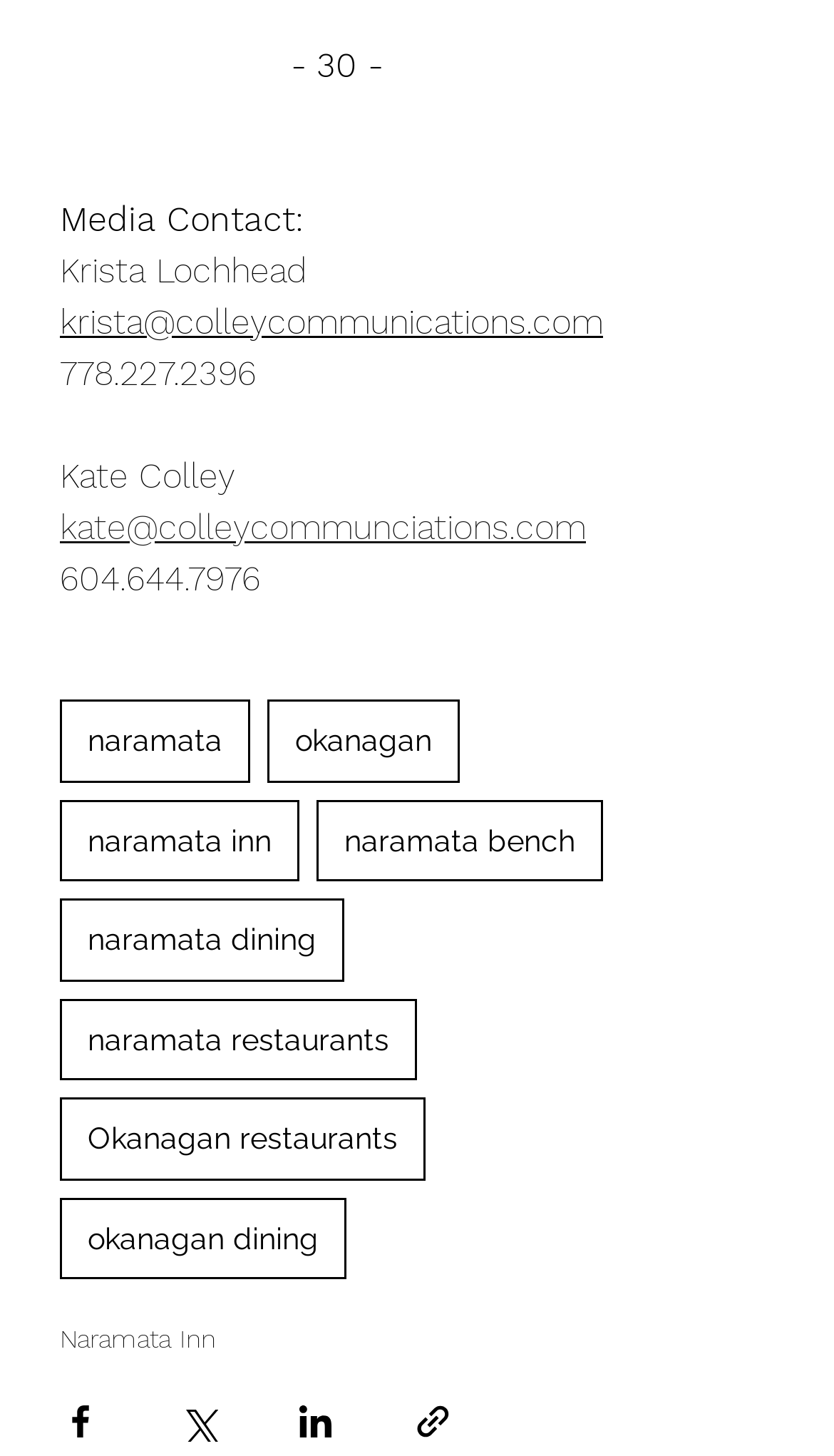Specify the bounding box coordinates of the region I need to click to perform the following instruction: "Contact Krista Lochhead via email". The coordinates must be four float numbers in the range of 0 to 1, i.e., [left, top, right, bottom].

[0.072, 0.208, 0.723, 0.235]